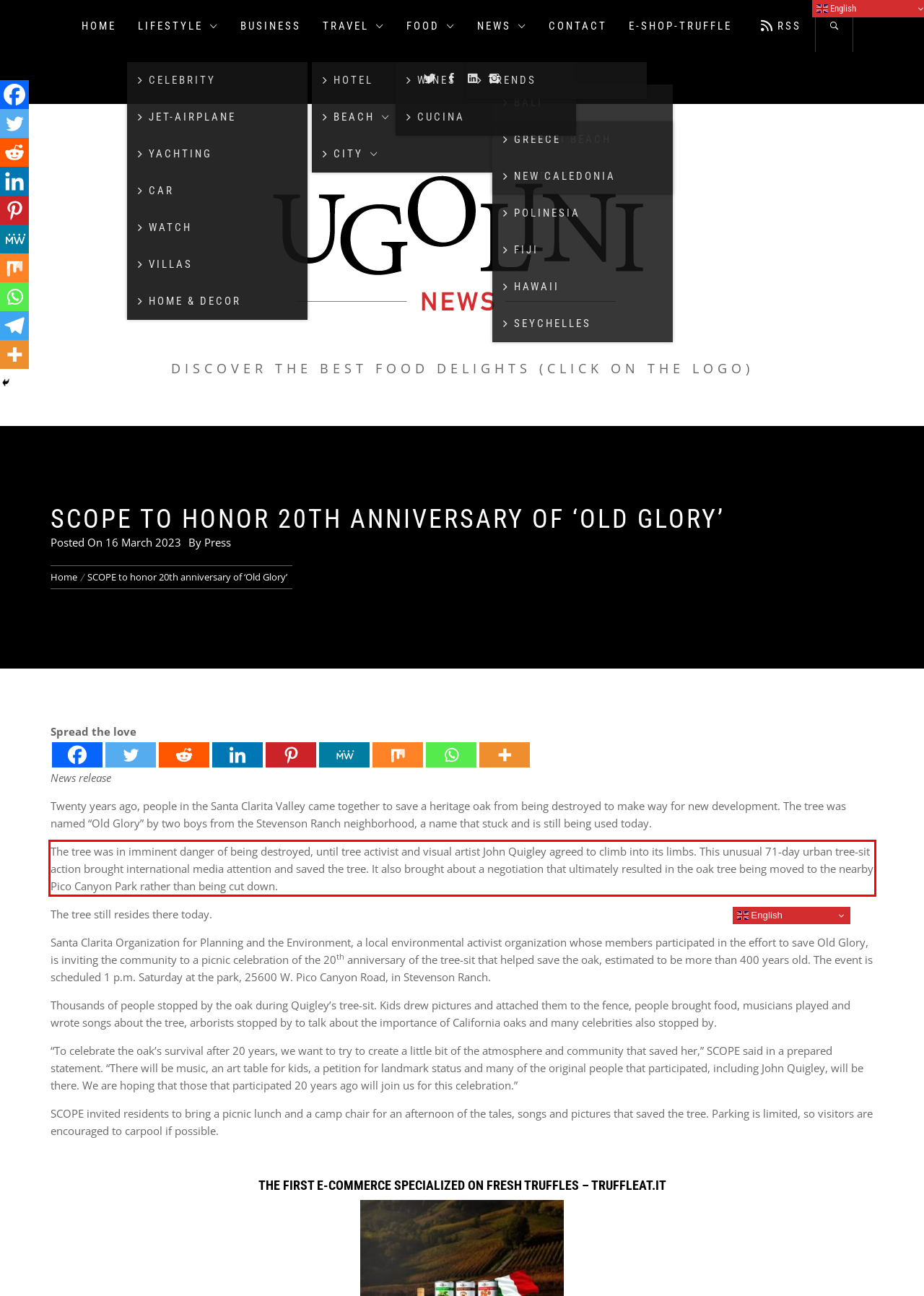Analyze the screenshot of the webpage that features a red bounding box and recognize the text content enclosed within this red bounding box.

The tree was in imminent danger of being destroyed, until tree activist and visual artist John Quigley agreed to climb into its limbs. This unusual 71-day urban tree-sit action brought international media attention and saved the tree. It also brought about a negotiation that ultimately resulted in the oak tree being moved to the nearby Pico Canyon Park rather than being cut down.